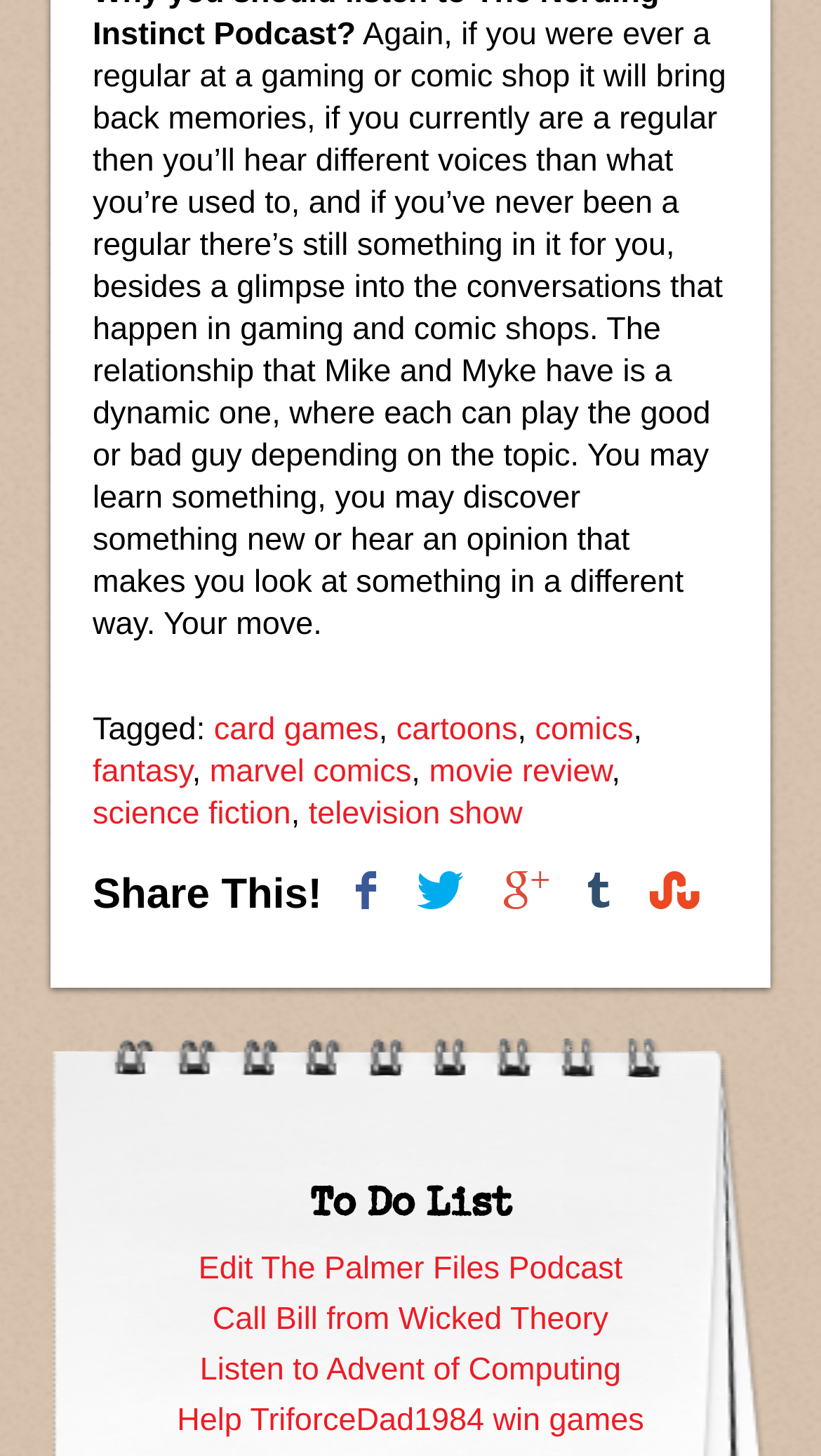Locate the bounding box coordinates of the element that should be clicked to fulfill the instruction: "Read the blog".

None